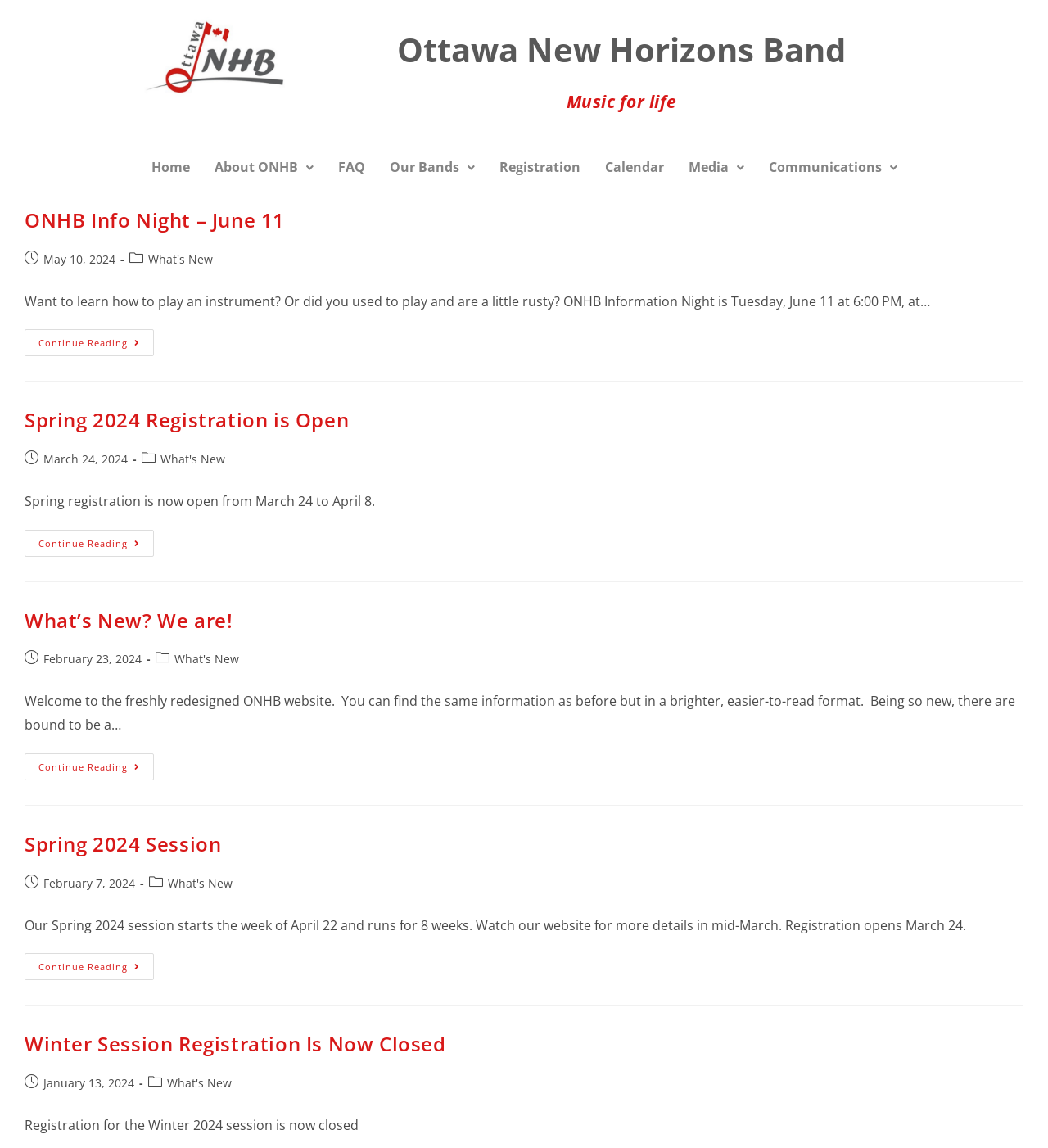Identify the coordinates of the bounding box for the element that must be clicked to accomplish the instruction: "Explore Media".

[0.645, 0.126, 0.721, 0.165]